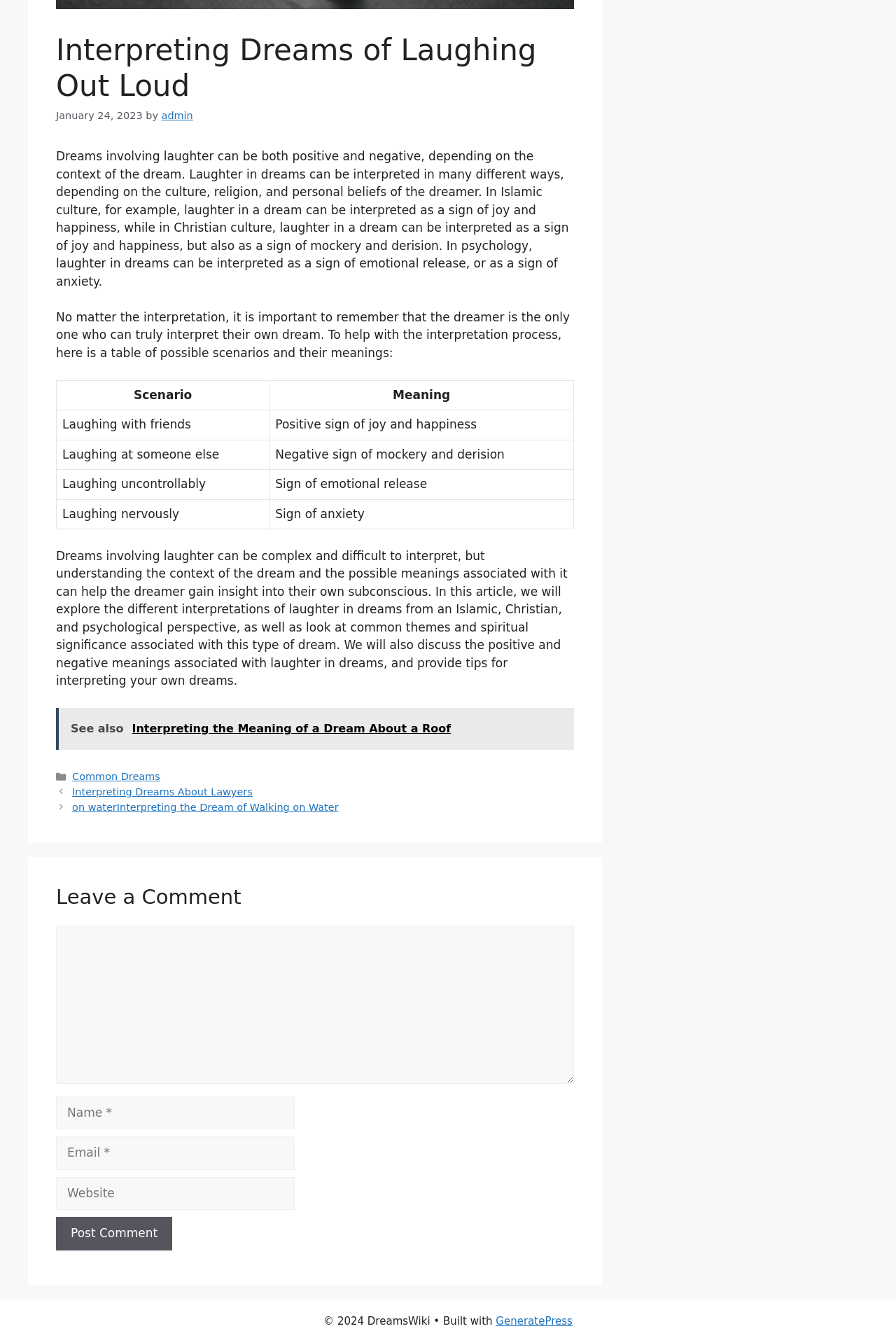Based on the element description parent_node: Comment name="author" placeholder="Name *", identify the bounding box coordinates for the UI element. The coordinates should be in the format (top-left x, top-left y, bottom-right x, bottom-right y) and within the 0 to 1 range.

[0.062, 0.824, 0.329, 0.849]